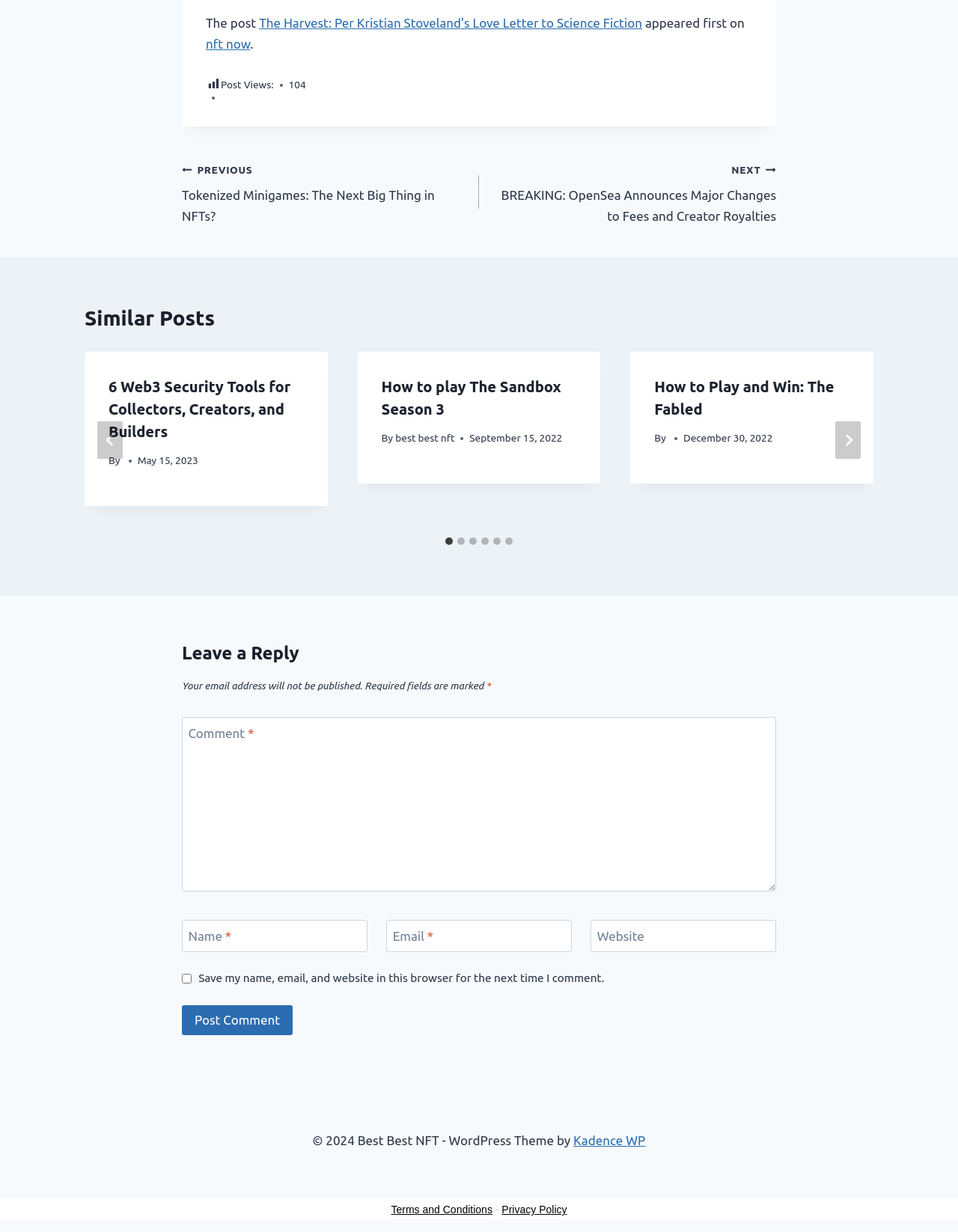Can you specify the bounding box coordinates of the area that needs to be clicked to fulfill the following instruction: "Click on the 'PREVIOUS Tokenized Minigames: The Next Big Thing in NFTs?' link"?

[0.19, 0.129, 0.5, 0.183]